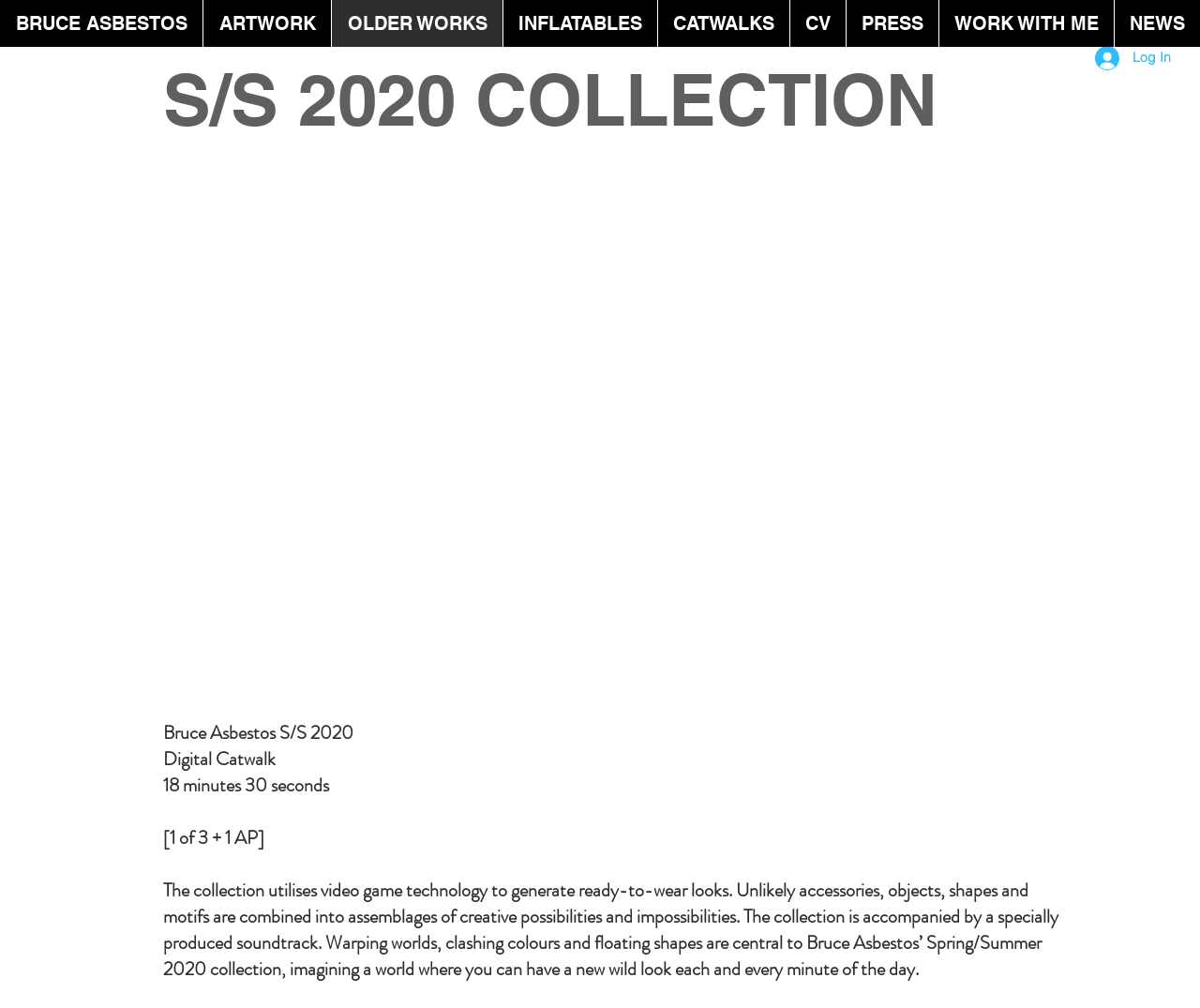Please mark the clickable region by giving the bounding box coordinates needed to complete this instruction: "Visit the ARTWORK page".

[0.169, 0.0, 0.276, 0.047]